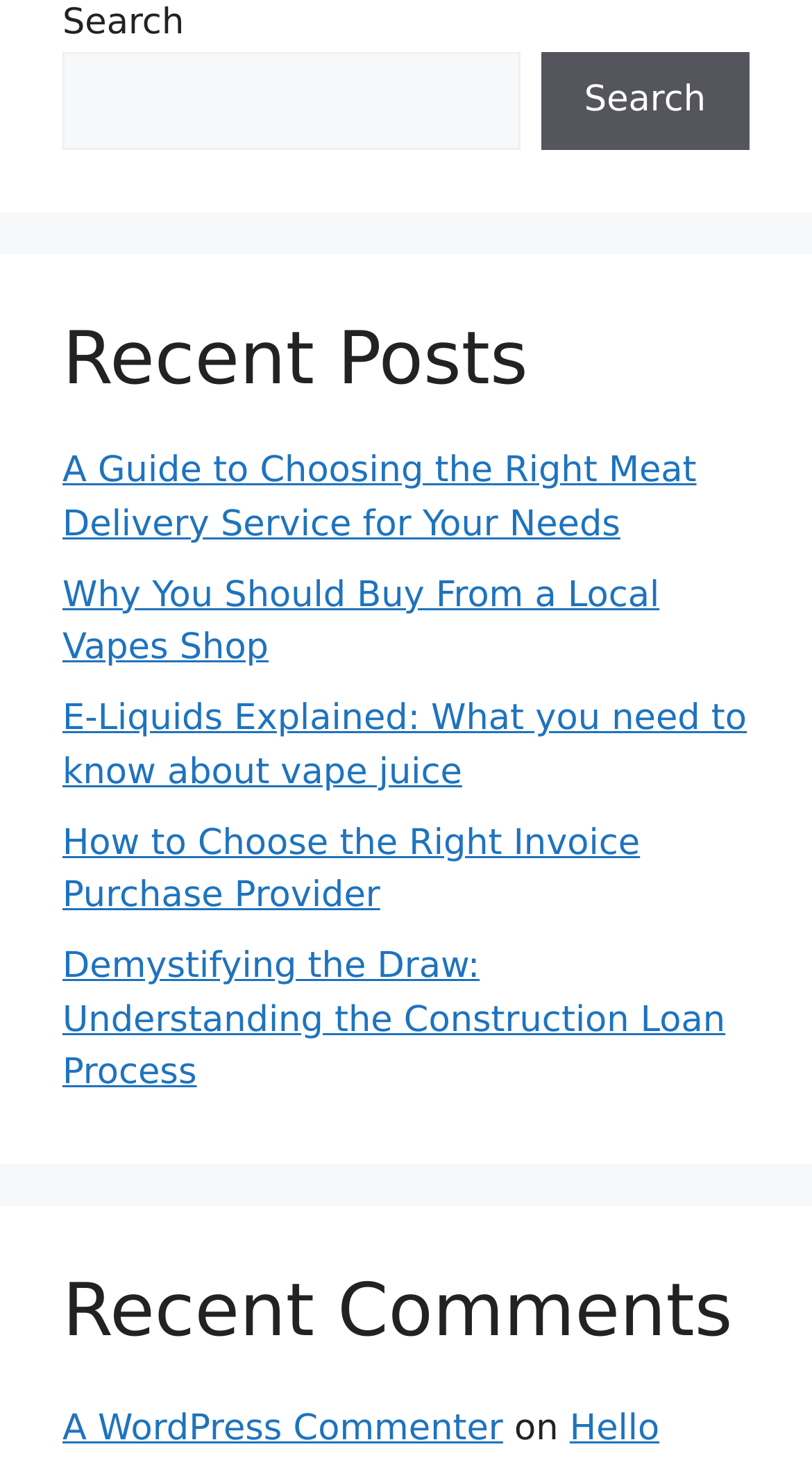What is the function of the button next to the search box?
Based on the visual details in the image, please answer the question thoroughly.

The button next to the search box is labeled 'Search', which suggests that it is used to submit the search query entered by the user. When clicked, the button will retrieve relevant results based on the input keywords.